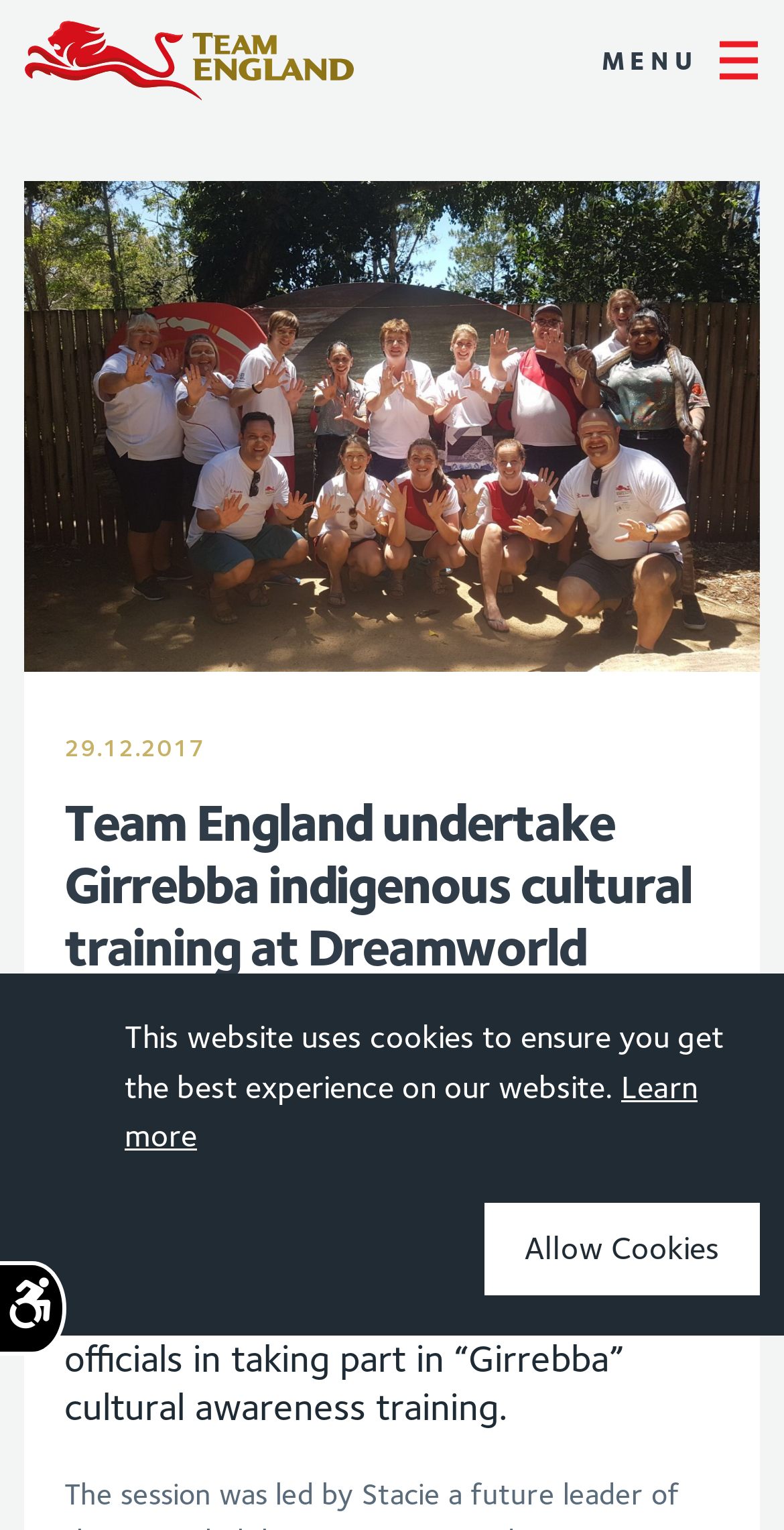Where did the training take place?
Please provide a comprehensive and detailed answer to the question.

I found the location by reading the heading element with the text 'Team England undertake Girrebba indigenous cultural training at Dreamworld Corroboree on the Gold Coast.' which is located at coordinates [0.082, 0.517, 0.918, 0.721].